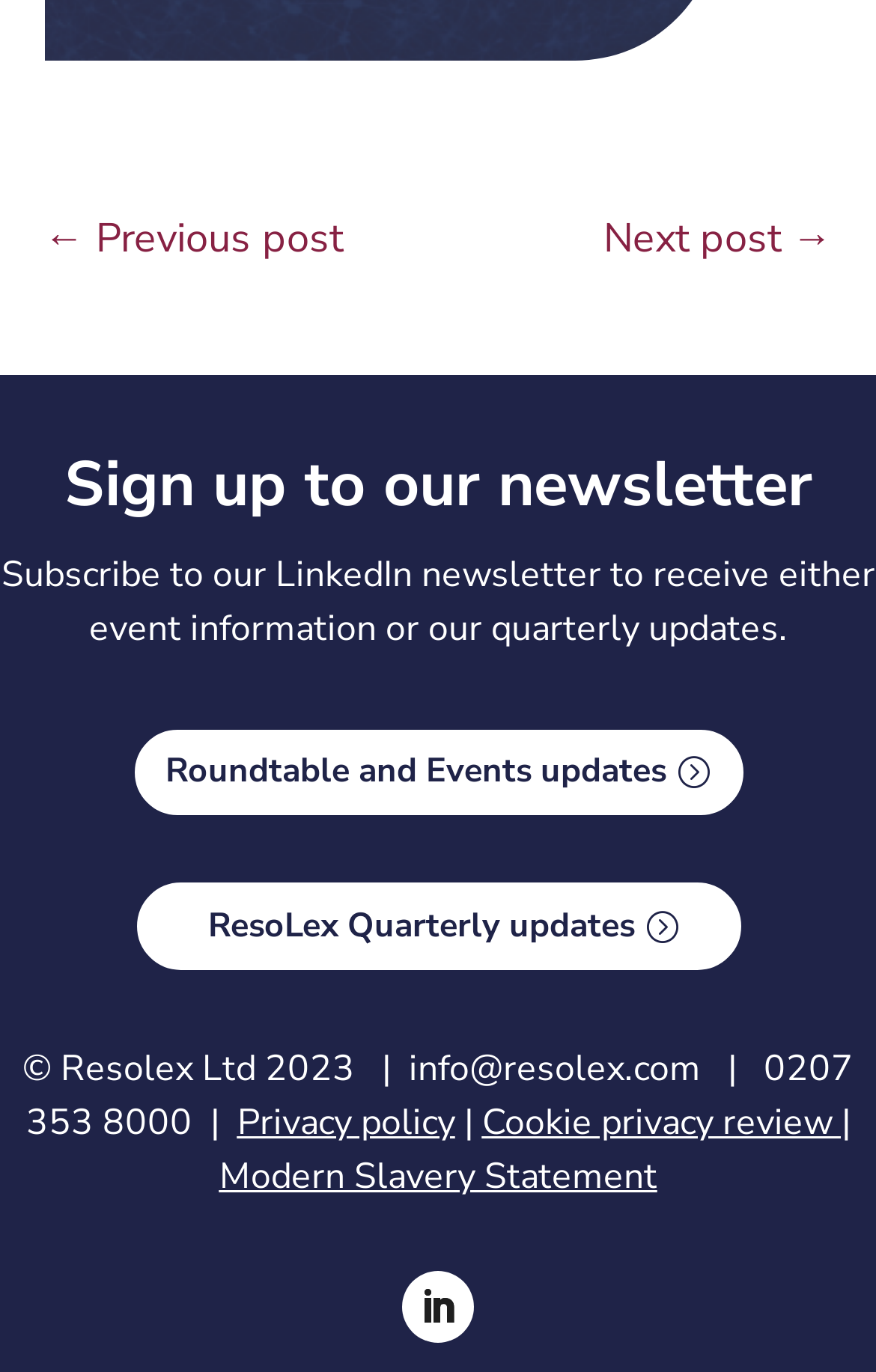What is the company's contact email?
Please provide a comprehensive and detailed answer to the question.

The contact email can be found in the footer section of the webpage, where it is listed as 'info@resolex.com'.